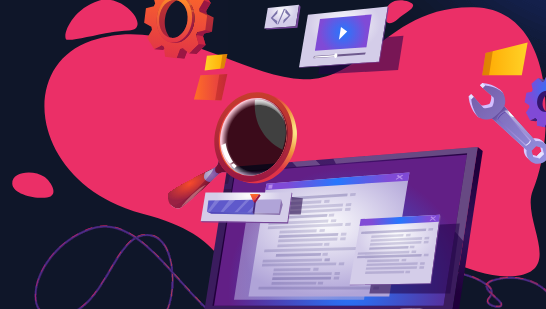Analyze the image and provide a detailed answer to the question: What do the wrench and cogs represent?

The wrench and cogs are tools featured in the image, and they represent the technical expertise required for web development, highlighting the integration of design and functionality in this field.